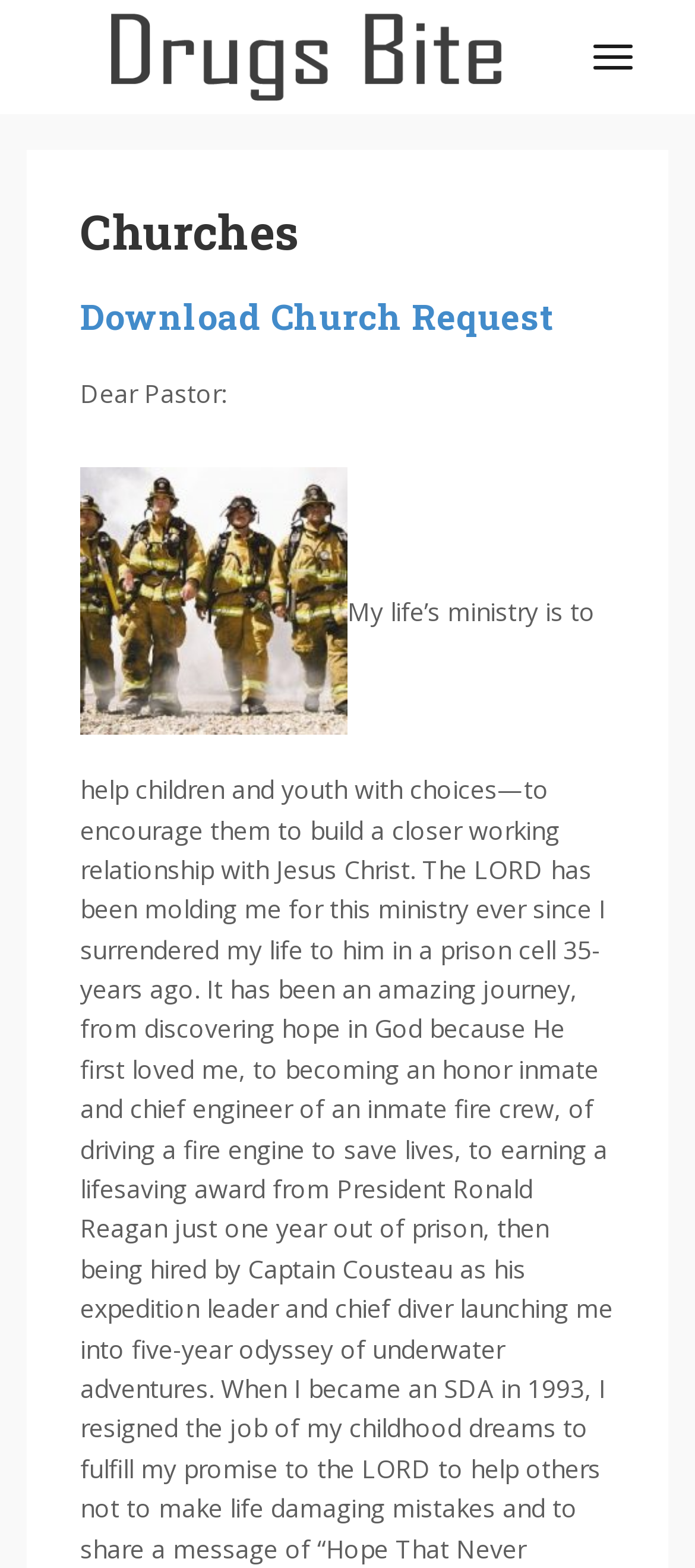How many headings are there on the webpage?
Answer the question with a single word or phrase, referring to the image.

2